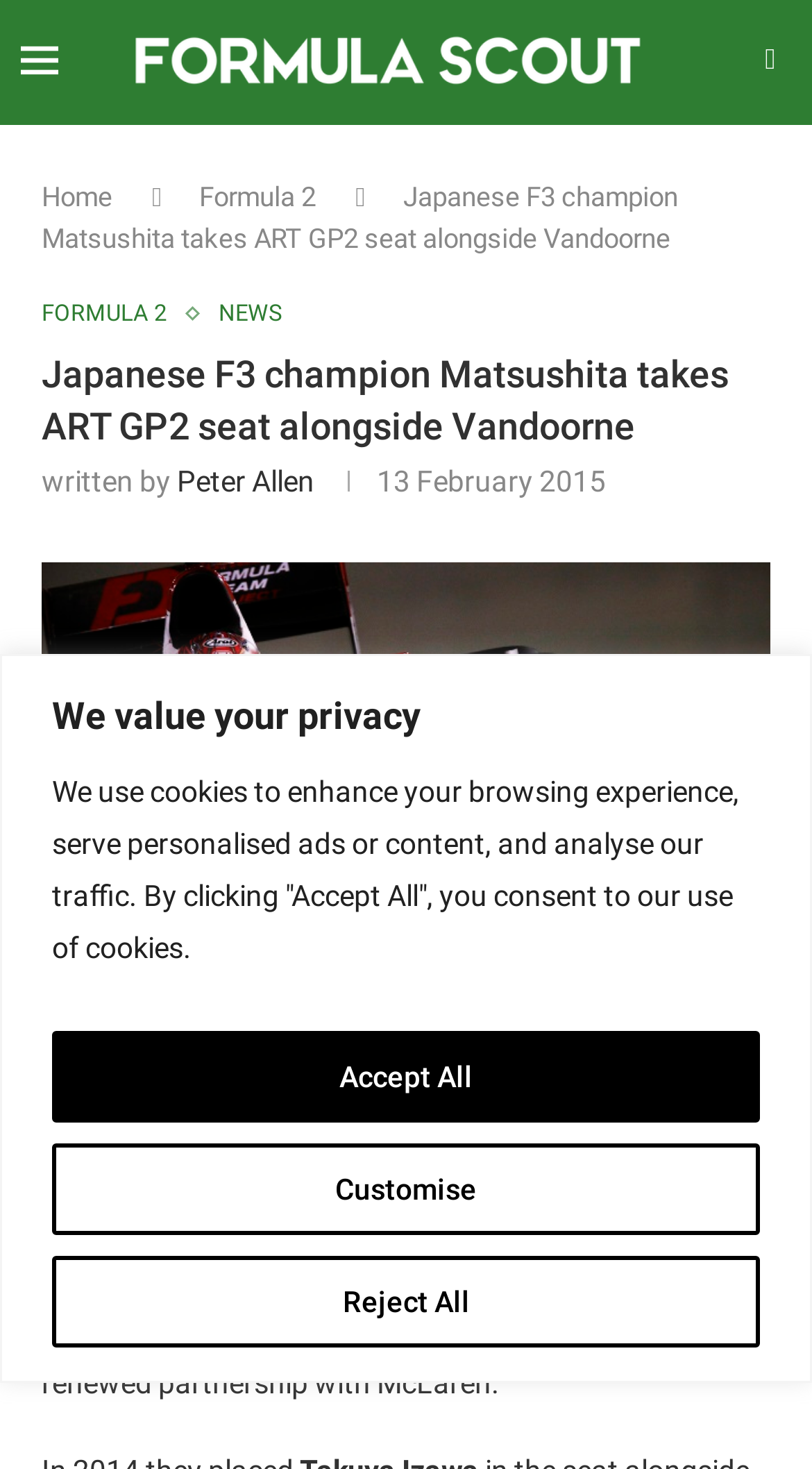Specify the bounding box coordinates of the element's area that should be clicked to execute the given instruction: "Read news about Formula 2". The coordinates should be four float numbers between 0 and 1, i.e., [left, top, right, bottom].

[0.246, 0.123, 0.389, 0.145]